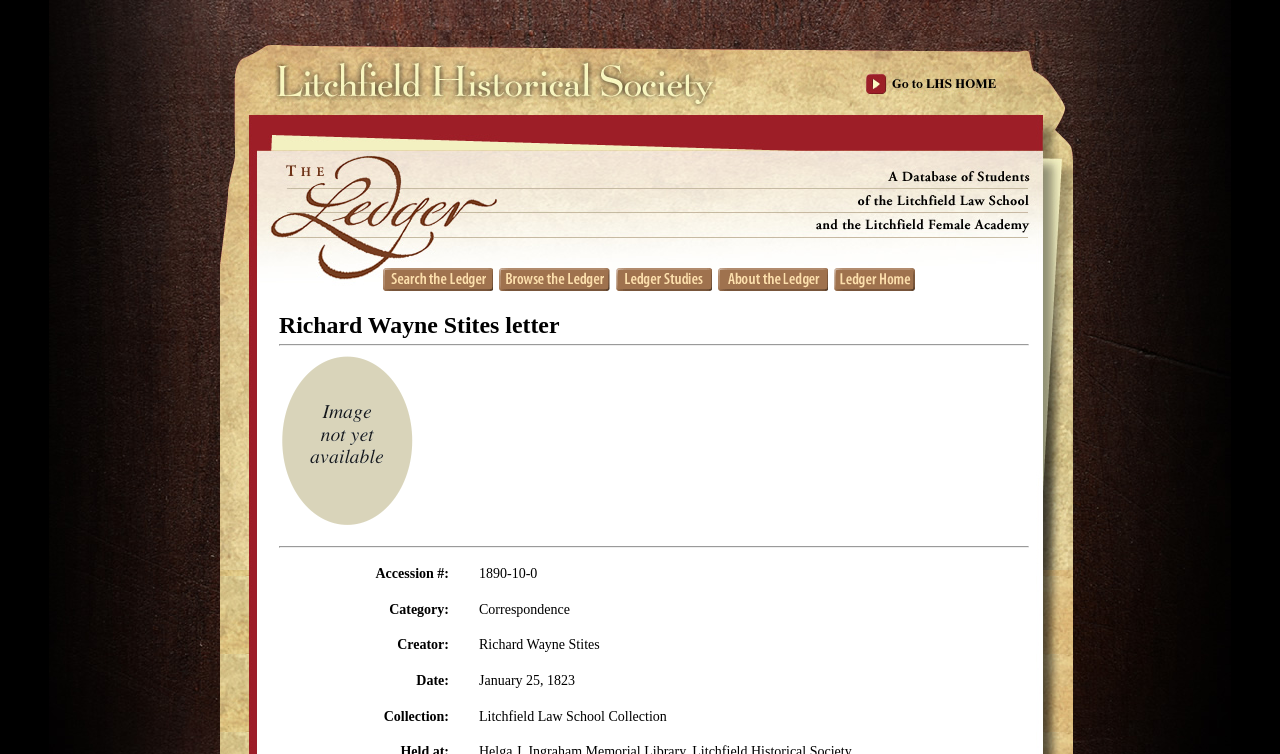What is the category of the object?
Based on the screenshot, provide your answer in one word or phrase.

Correspondence